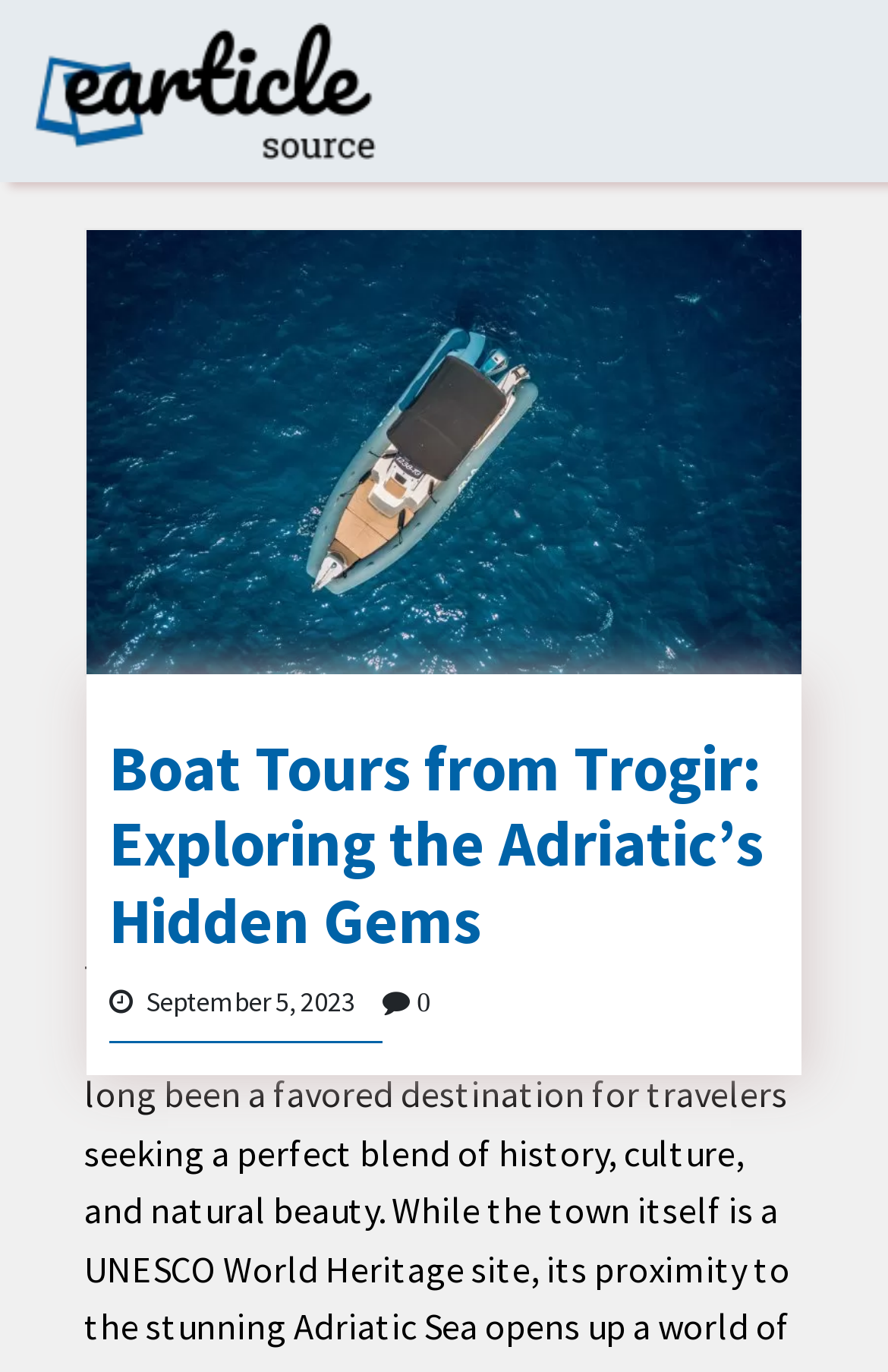Please locate and retrieve the main header text of the webpage.

Boat Tours from Trogir: Exploring the Adriatic’s Hidden Gems